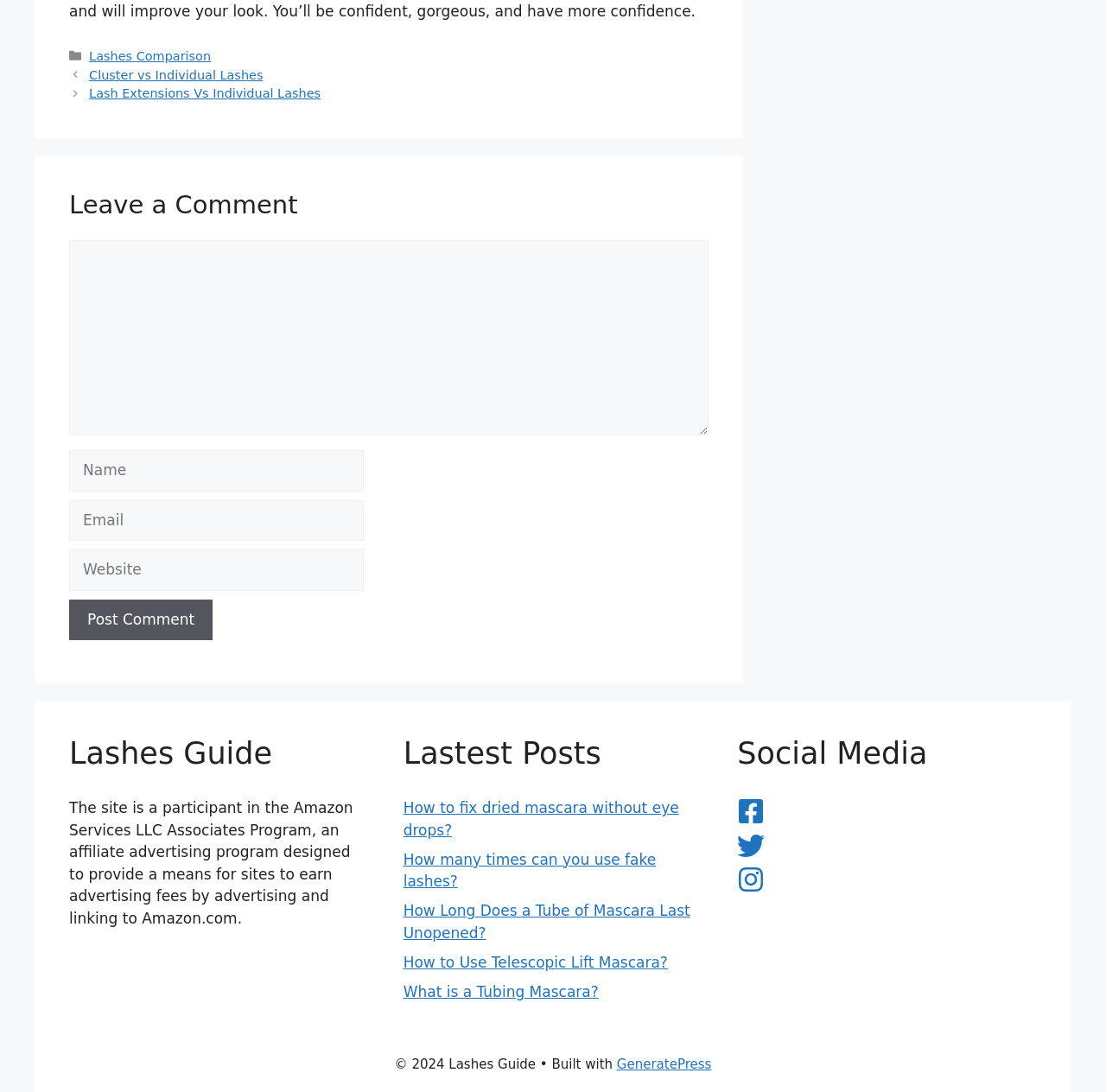Identify the bounding box for the UI element specified in this description: "Lashes Comparison". The coordinates must be four float numbers between 0 and 1, formatted as [left, top, right, bottom].

[0.081, 0.045, 0.191, 0.058]